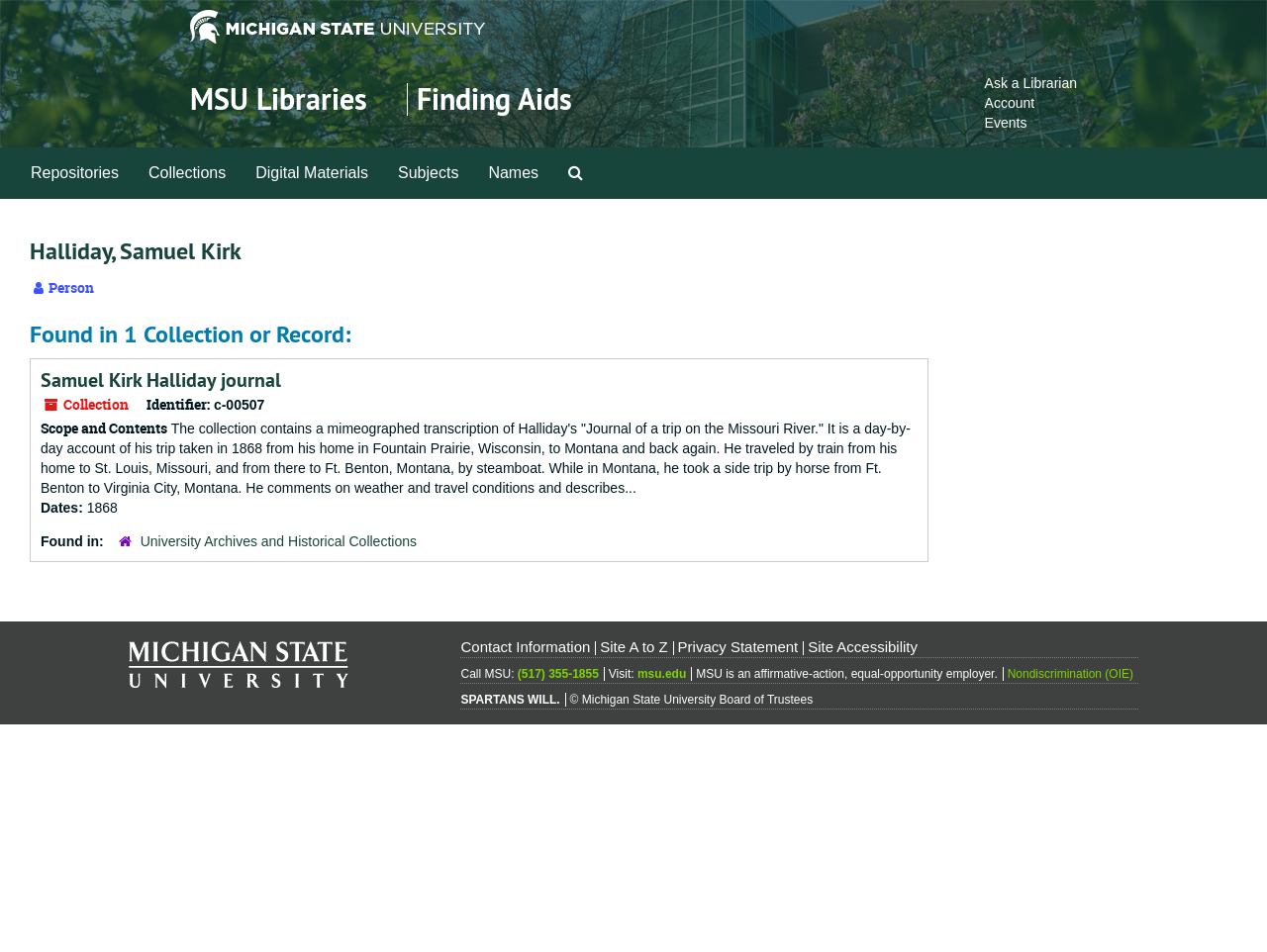Find the bounding box coordinates of the clickable element required to execute the following instruction: "Ask a Librarian". Provide the coordinates as four float numbers between 0 and 1, i.e., [left, top, right, bottom].

[0.777, 0.079, 0.85, 0.096]